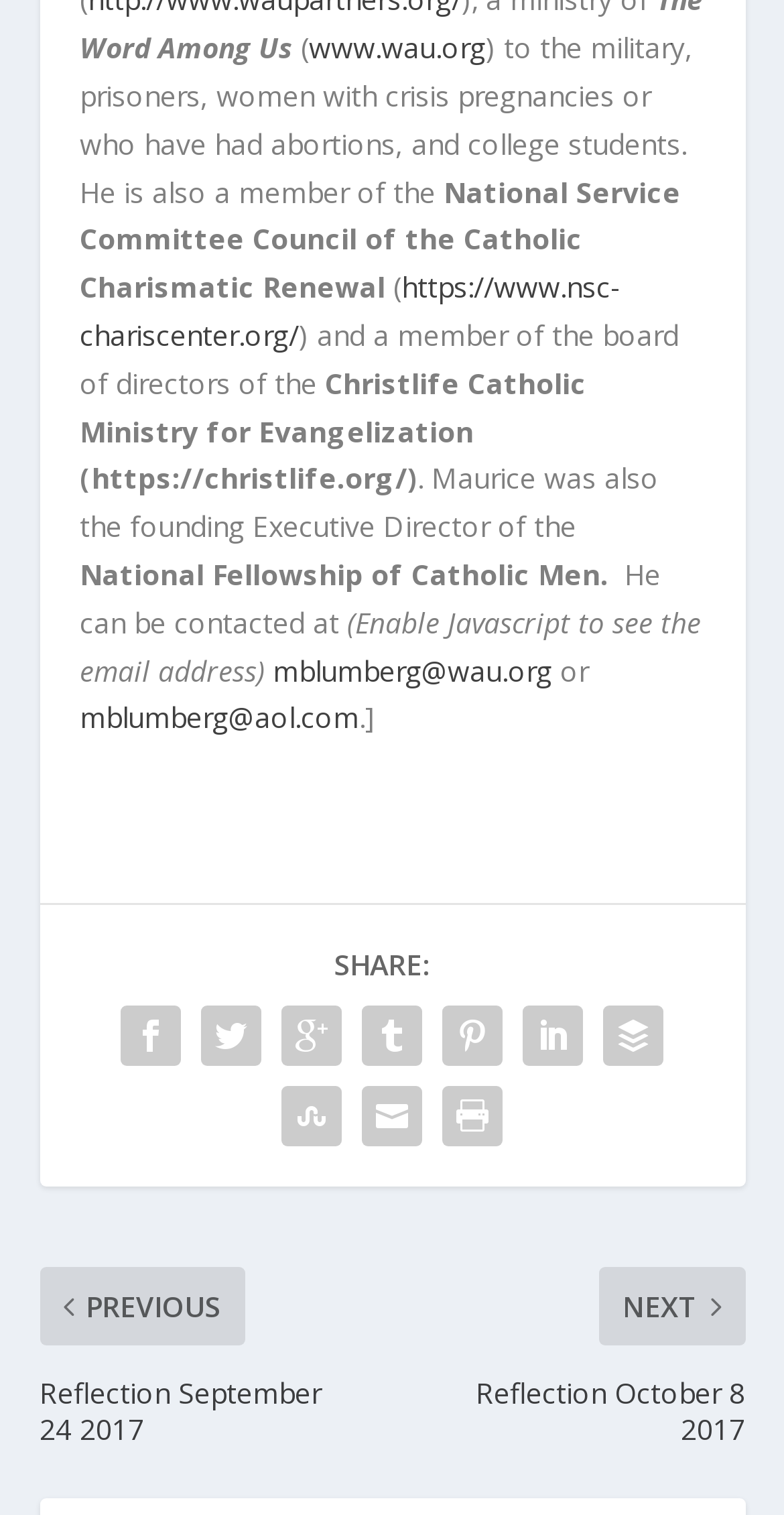Utilize the details in the image to thoroughly answer the following question: What is the website of the Catholic Charismatic Renewal?

The website of the Catholic Charismatic Renewal can be found by looking at the link provided in the text, which is 'https://www.nsc-chariscenter.org/'. This link is mentioned in the context of Maurice being a member of the National Service Committee Council of the Catholic Charismatic Renewal.